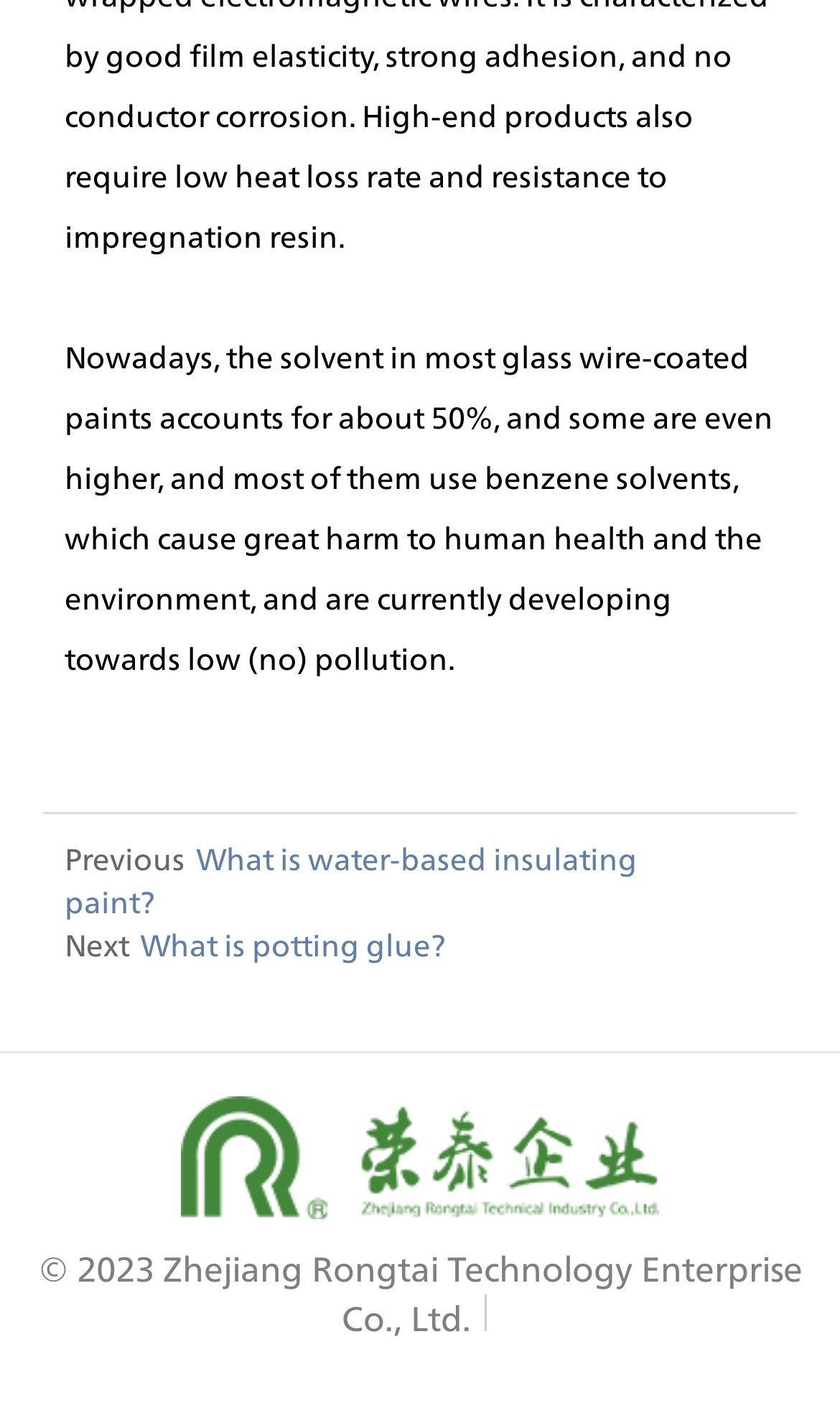Respond with a single word or phrase to the following question:
How many links are there on the webpage?

4